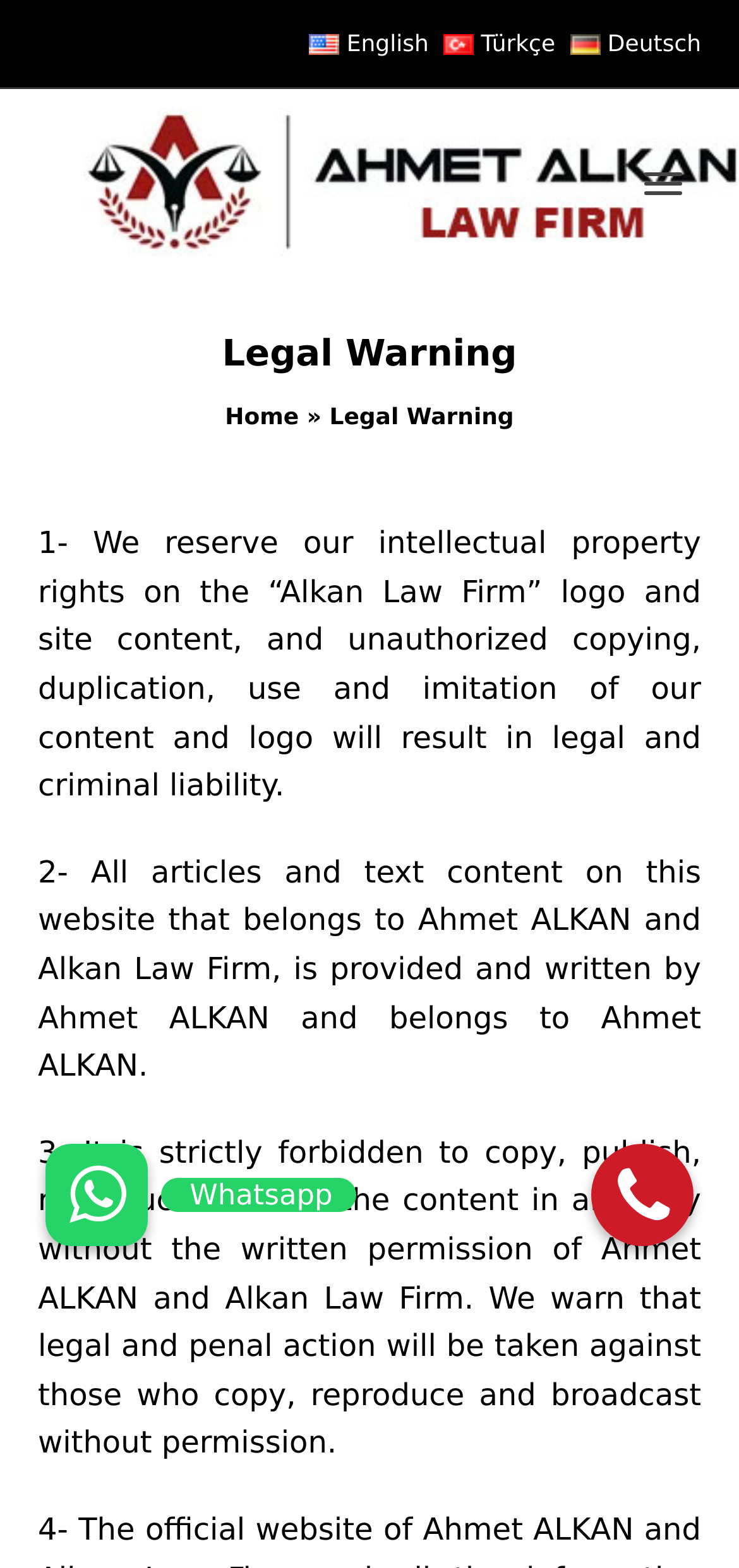What is the purpose of the search textbox?
Using the details from the image, give an elaborate explanation to answer the question.

The textbox is labeled as 'search' and is likely used to search for content on the website.